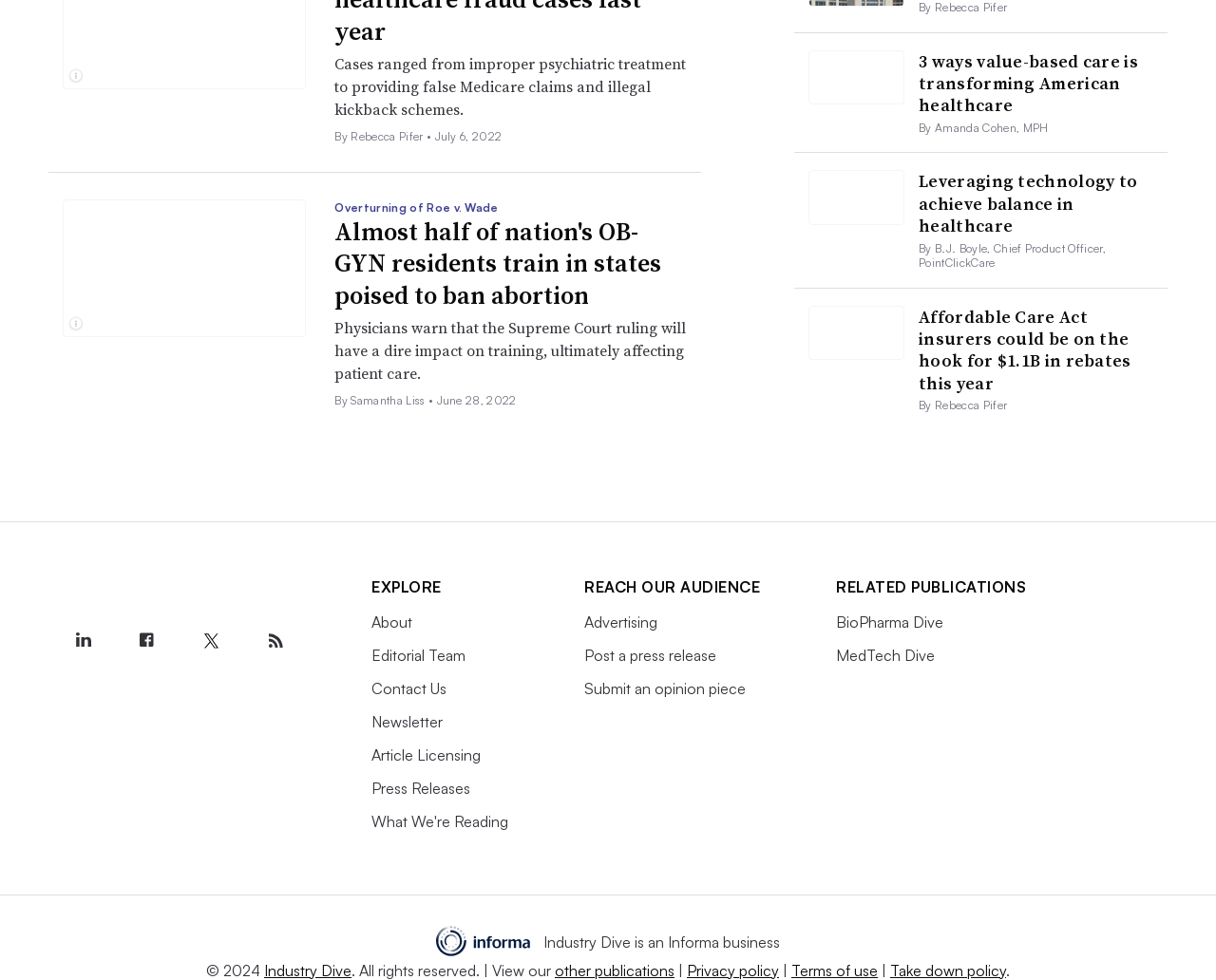Find the bounding box coordinates for the element that must be clicked to complete the instruction: "Follow Industry Dive on LinkedIn". The coordinates should be four float numbers between 0 and 1, indicated as [left, top, right, bottom].

[0.052, 0.634, 0.085, 0.674]